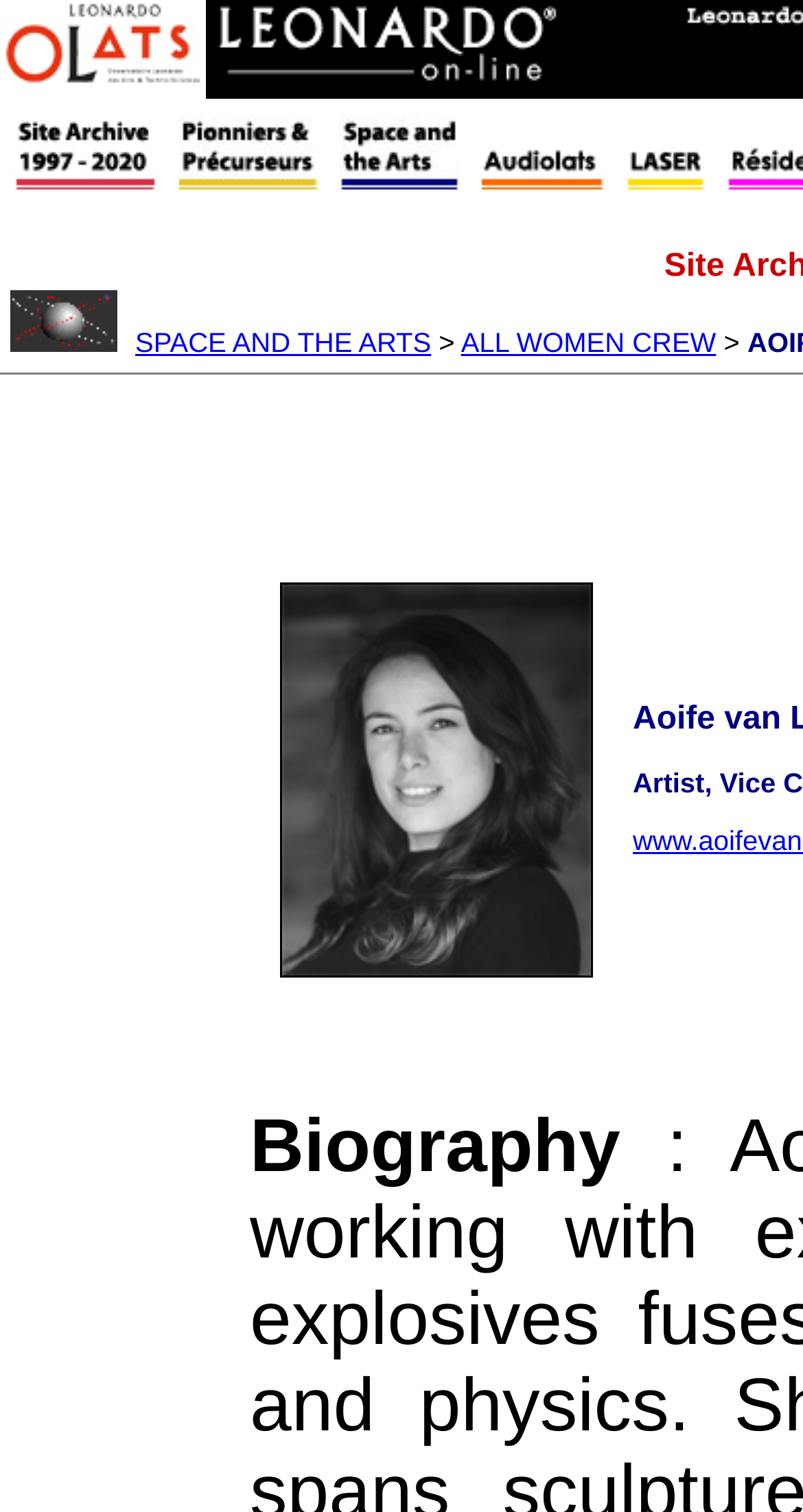How many table rows are in the webpage?
Refer to the screenshot and answer in one word or phrase.

2